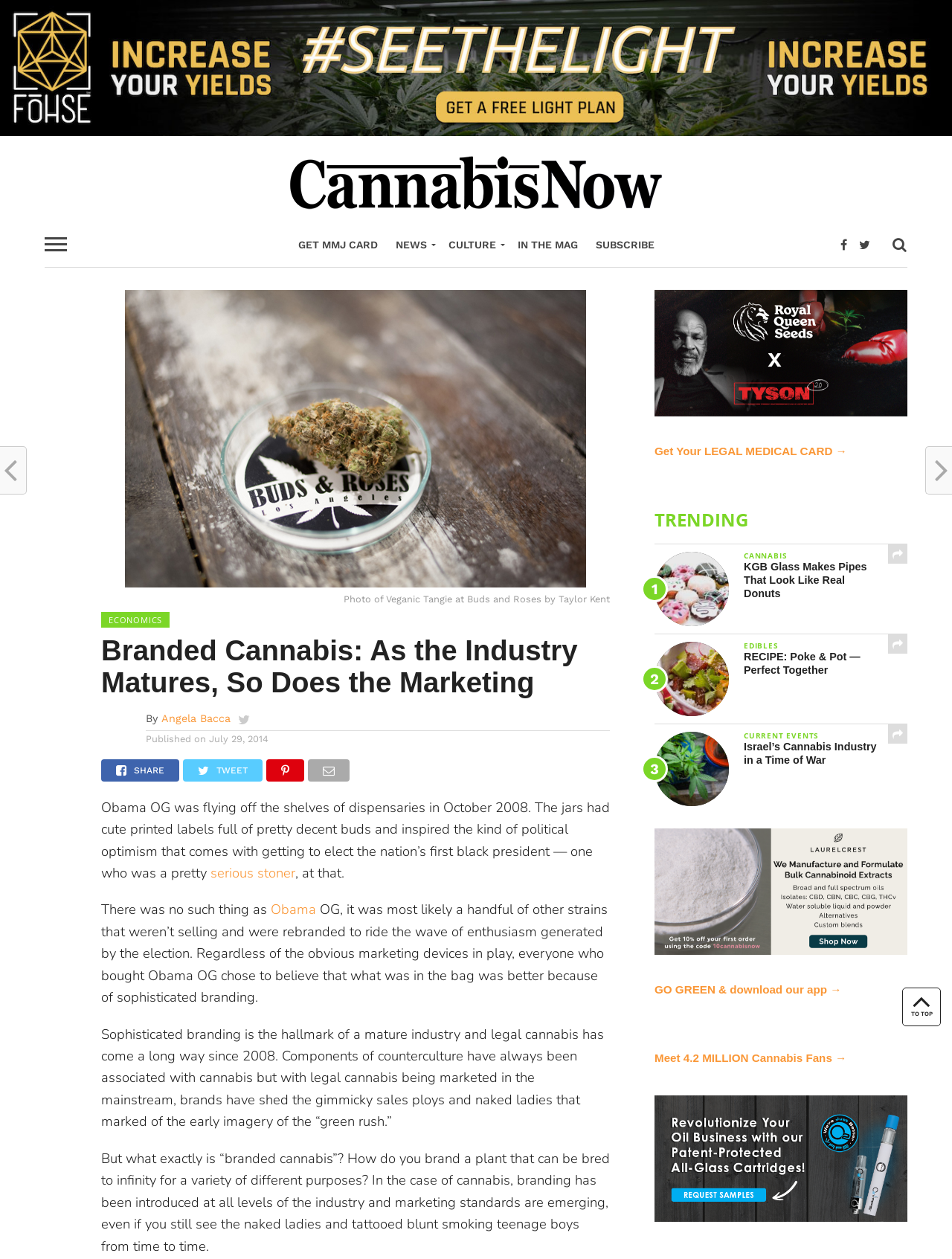Who is the author of the article?
Based on the image, please offer an in-depth response to the question.

The author of the article can be found below the main heading, where it says 'By Angela Bacca'. This information is located near the published date of the article.